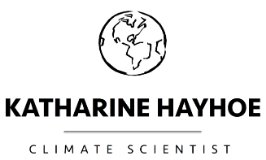What is the focus of Katharine Hayhoe's work?
Based on the image, answer the question with as much detail as possible.

According to the caption, Katharine Hayhoe focuses on the intersection of climate change, scientific evidence, and faith, making complex topics more accessible to a broader audience.